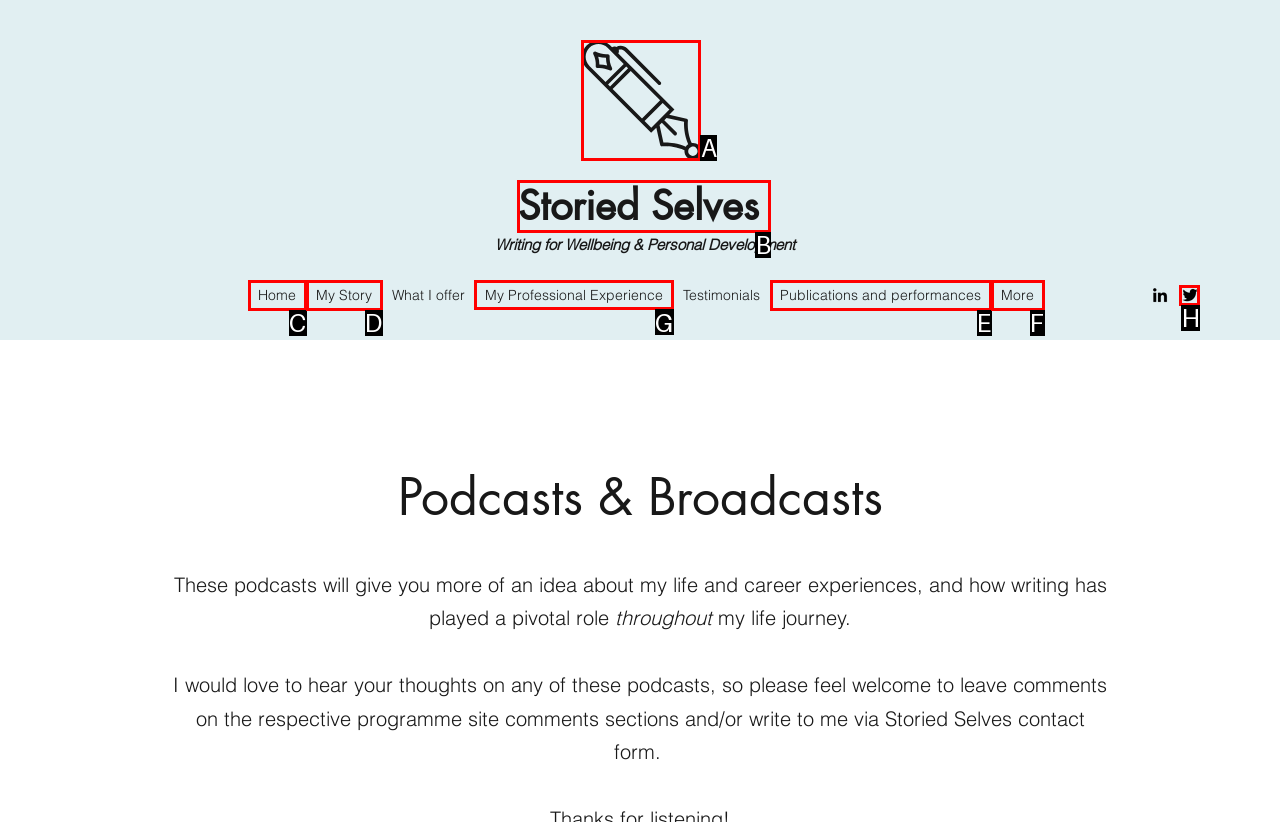Which lettered option should I select to achieve the task: view my professional experience according to the highlighted elements in the screenshot?

G